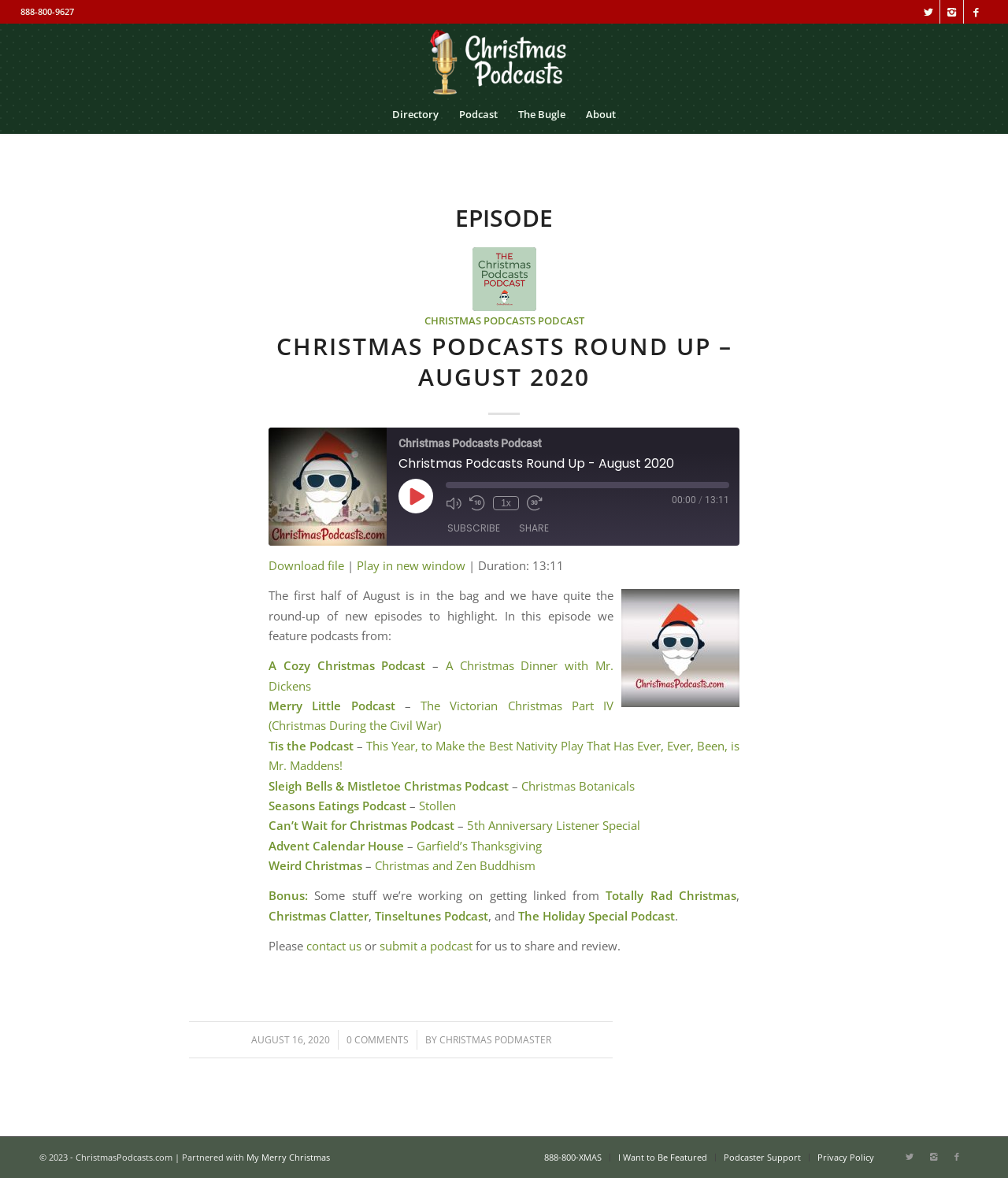Pinpoint the bounding box coordinates of the area that should be clicked to complete the following instruction: "Play Episode". The coordinates must be given as four float numbers between 0 and 1, i.e., [left, top, right, bottom].

[0.395, 0.406, 0.43, 0.436]